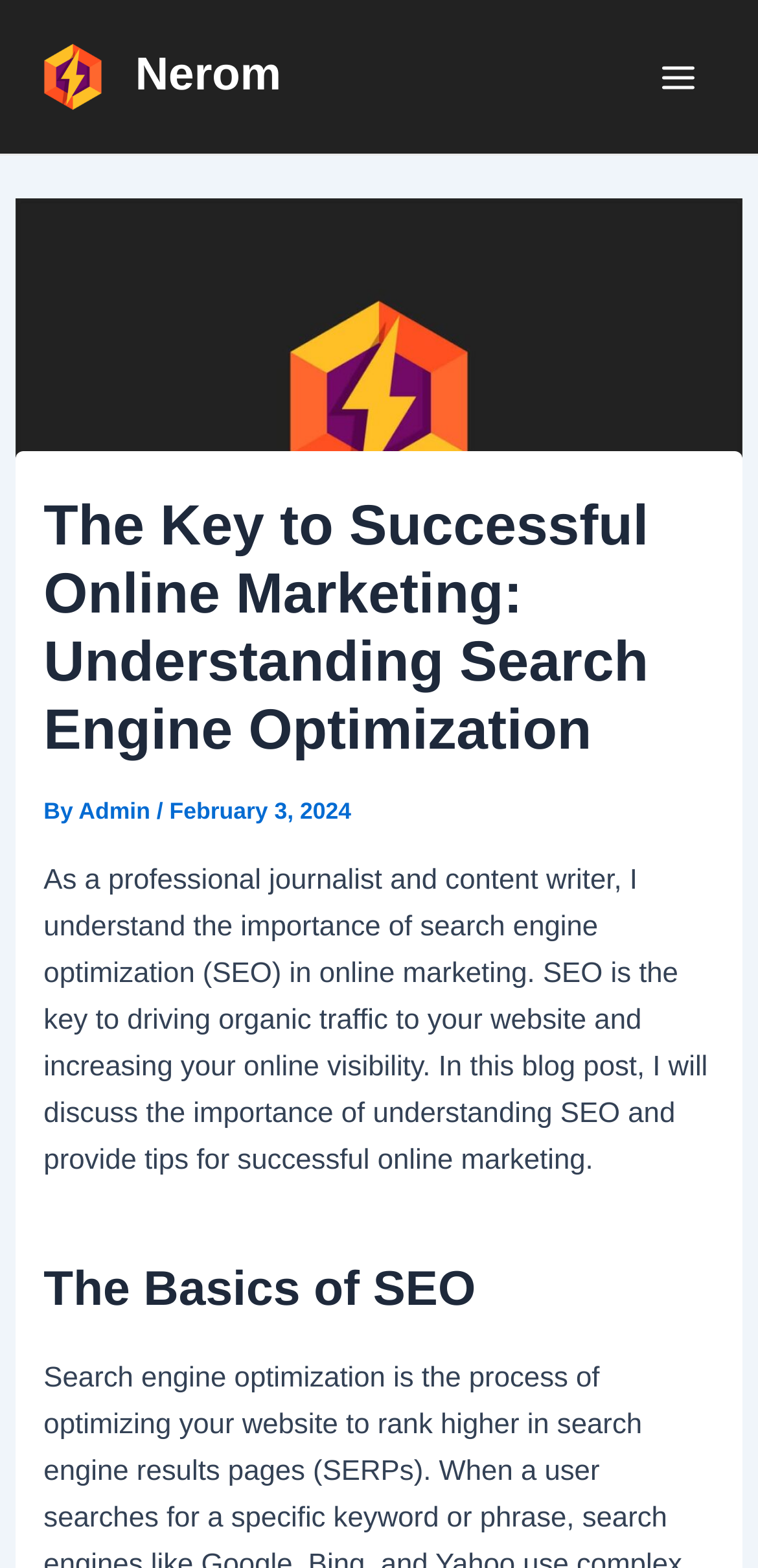What is the profession of the author?
Analyze the image and deliver a detailed answer to the question.

The profession of the author can be found by looking at the introductory text which states 'As a professional journalist and content writer, I understand the importance of search engine optimization (SEO) in online marketing'.